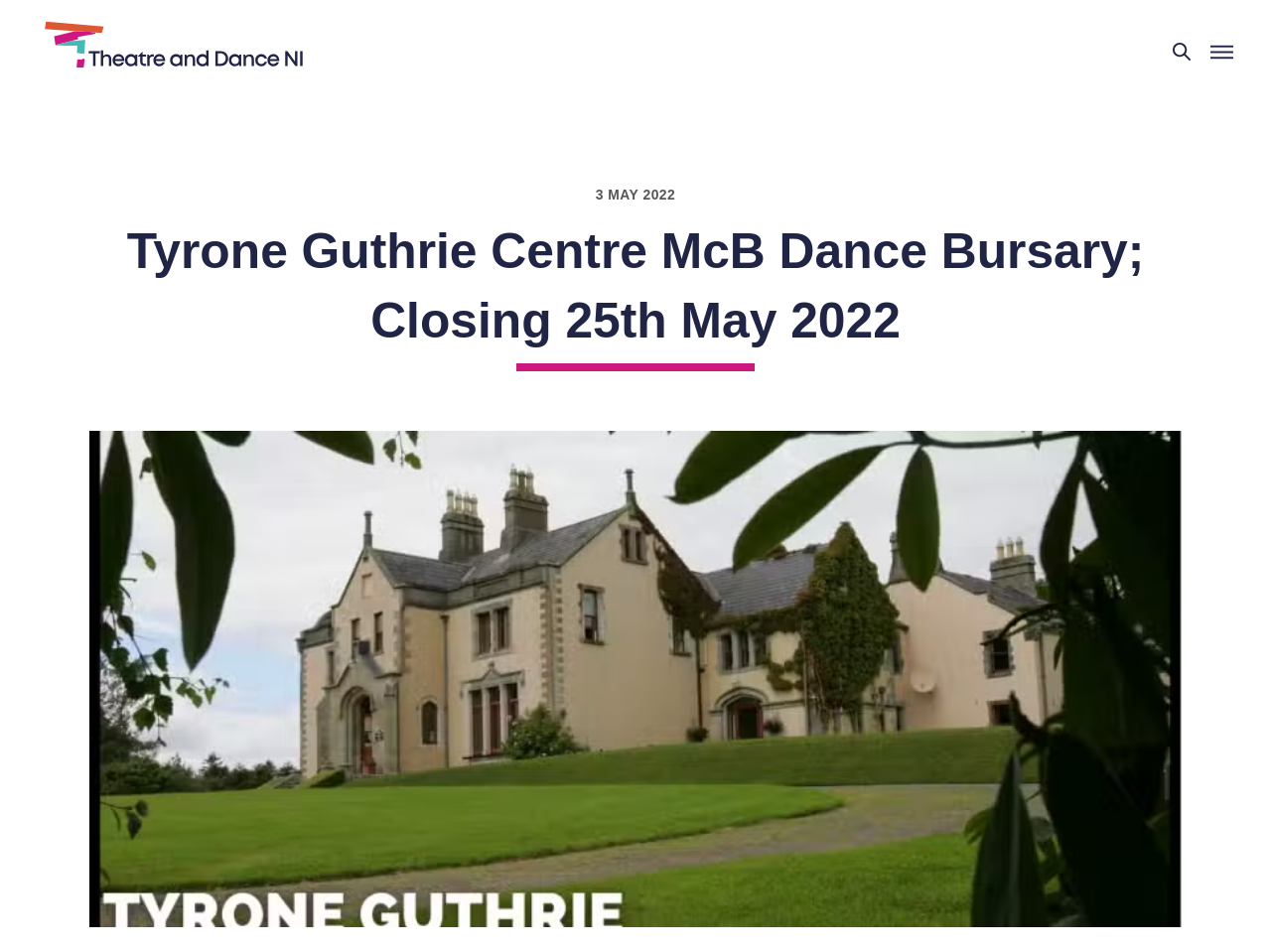Carefully examine the image and provide an in-depth answer to the question: What is the deadline for the McB Dance Bursary?

The deadline for the McB Dance Bursary can be found in the heading 'Tyrone Guthrie Centre McB Dance Bursary; Closing 25th May 2022' which is located in the header section of the webpage.